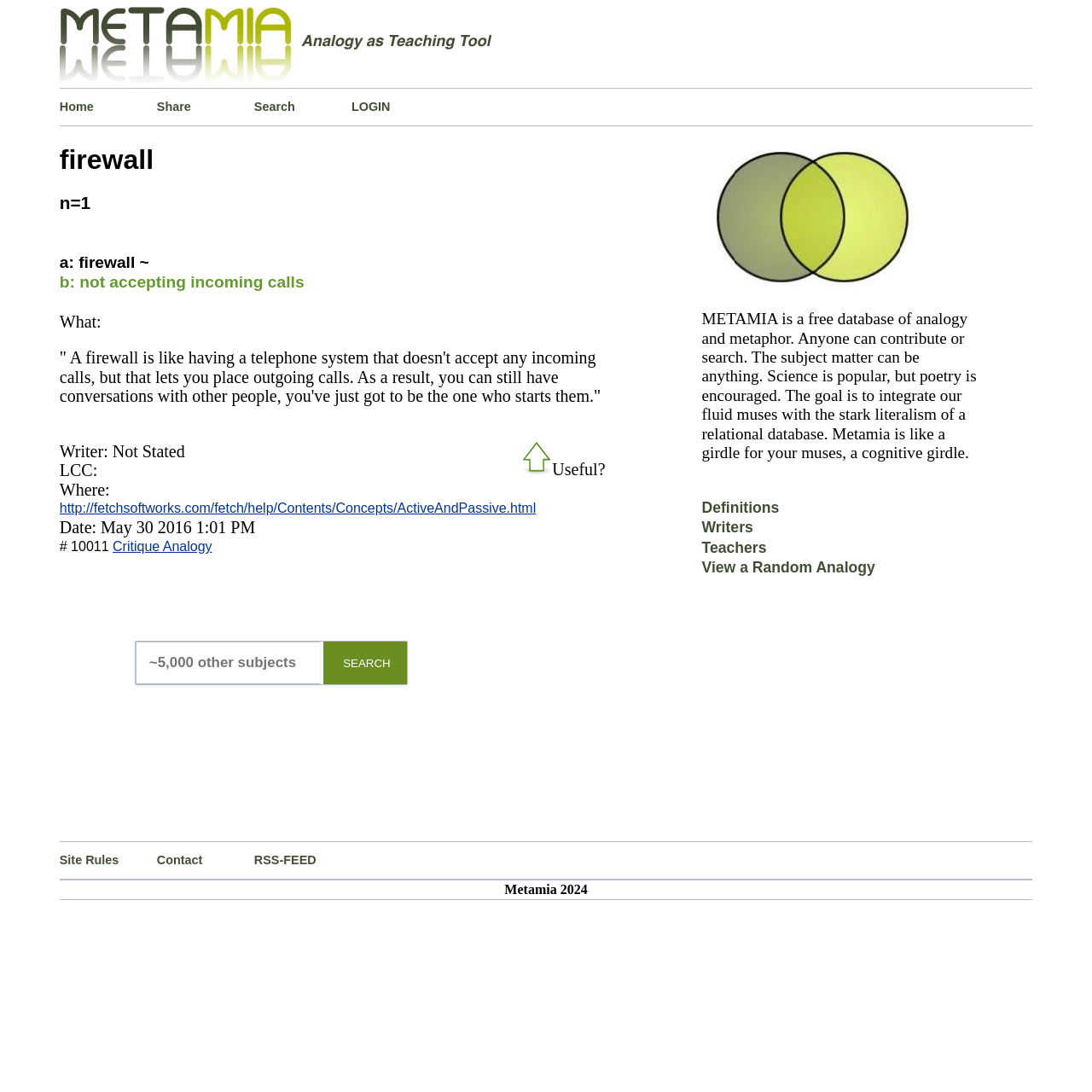Using the elements shown in the image, answer the question comprehensively: What is the purpose of the 'METAMIA' database?

By reading the StaticText element with bounding box coordinate [0.643, 0.284, 0.894, 0.423], I found that METAMIA is a free database of analogy and metaphor. The goal of METAMIA is to integrate our fluid muses with the stark literalism of a relational database.